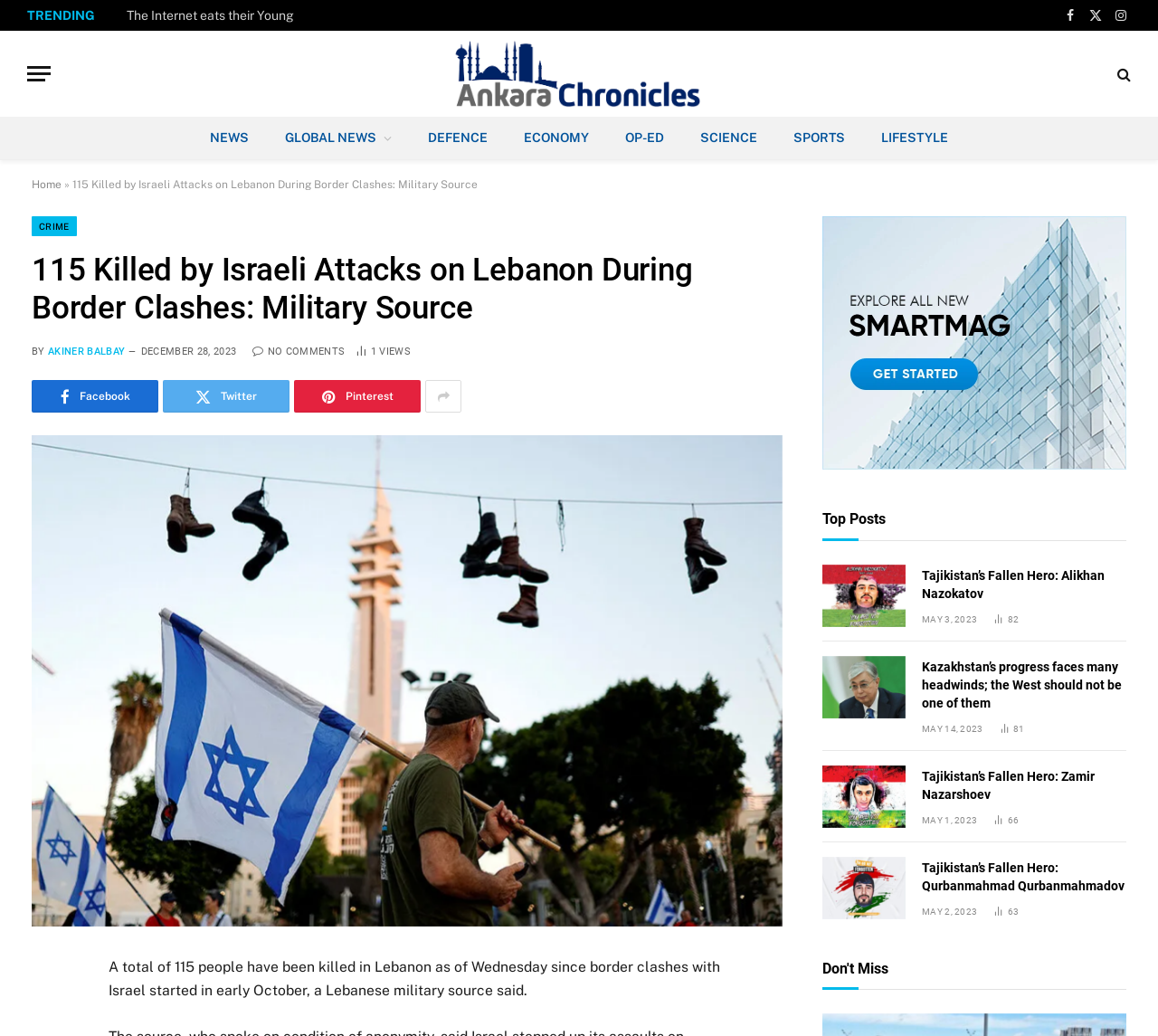Please give a concise answer to this question using a single word or phrase: 
What is the name of the author of the news article?

AKINER BALBAY